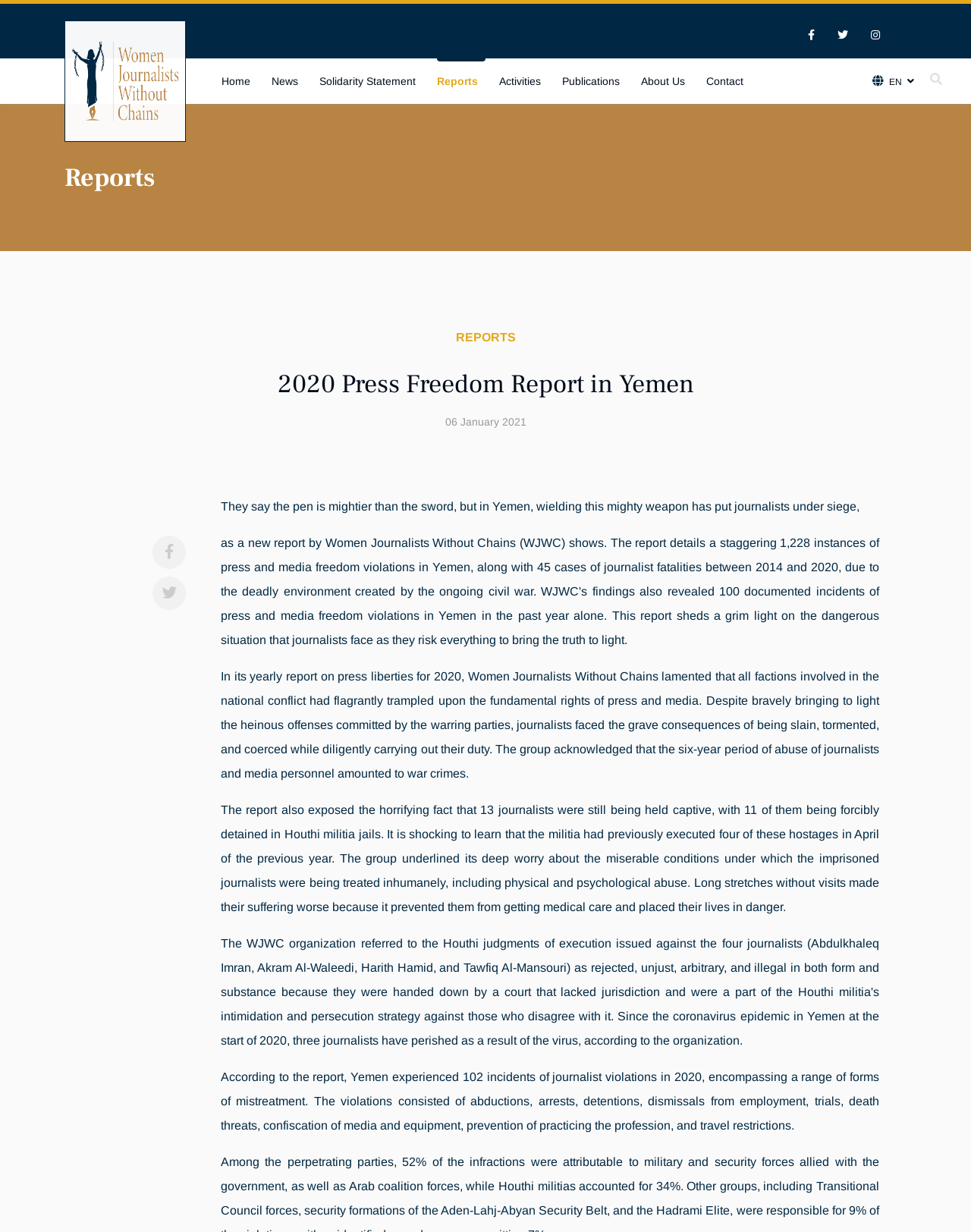Predict the bounding box of the UI element that fits this description: "alt="wjwc"".

[0.066, 0.017, 0.191, 0.115]